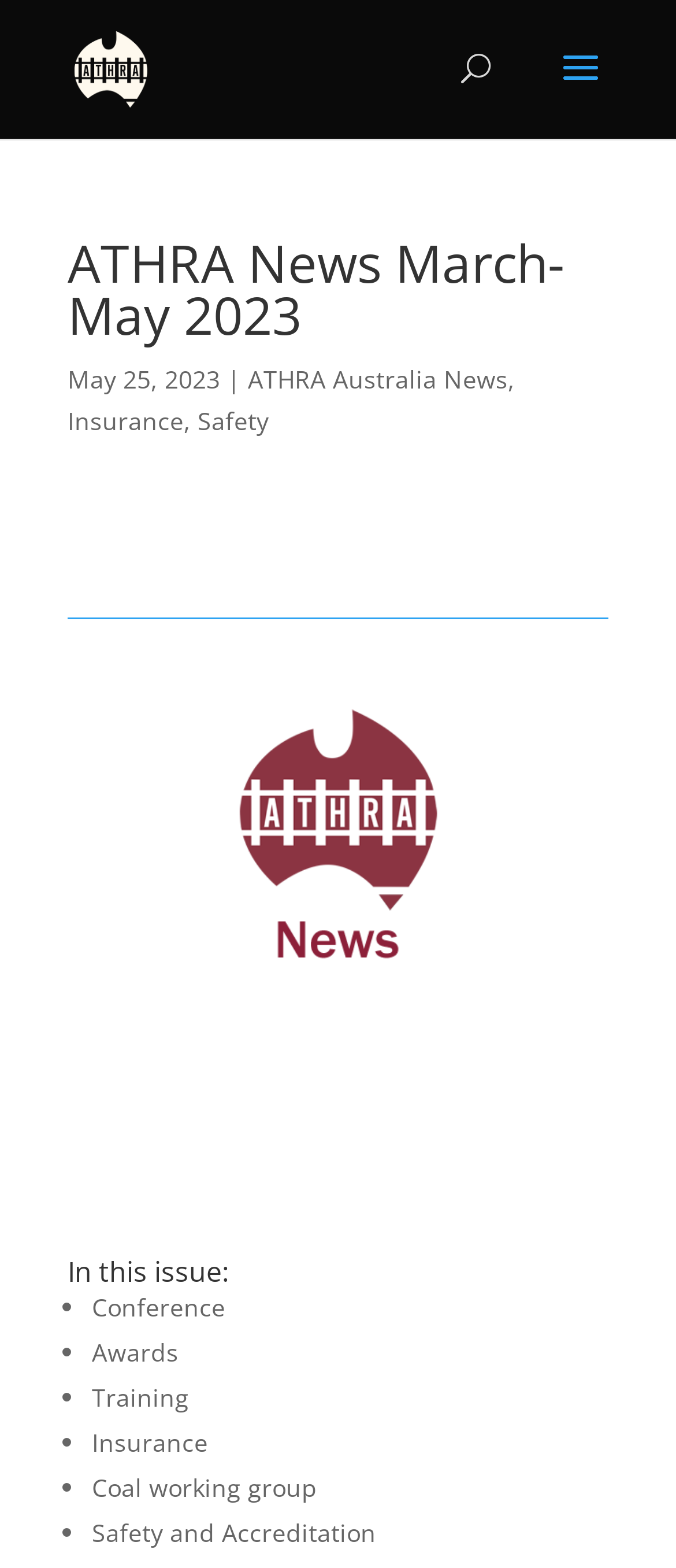Please give a one-word or short phrase response to the following question: 
What are the categories listed in the middle section?

Insurance, Safety, etc.